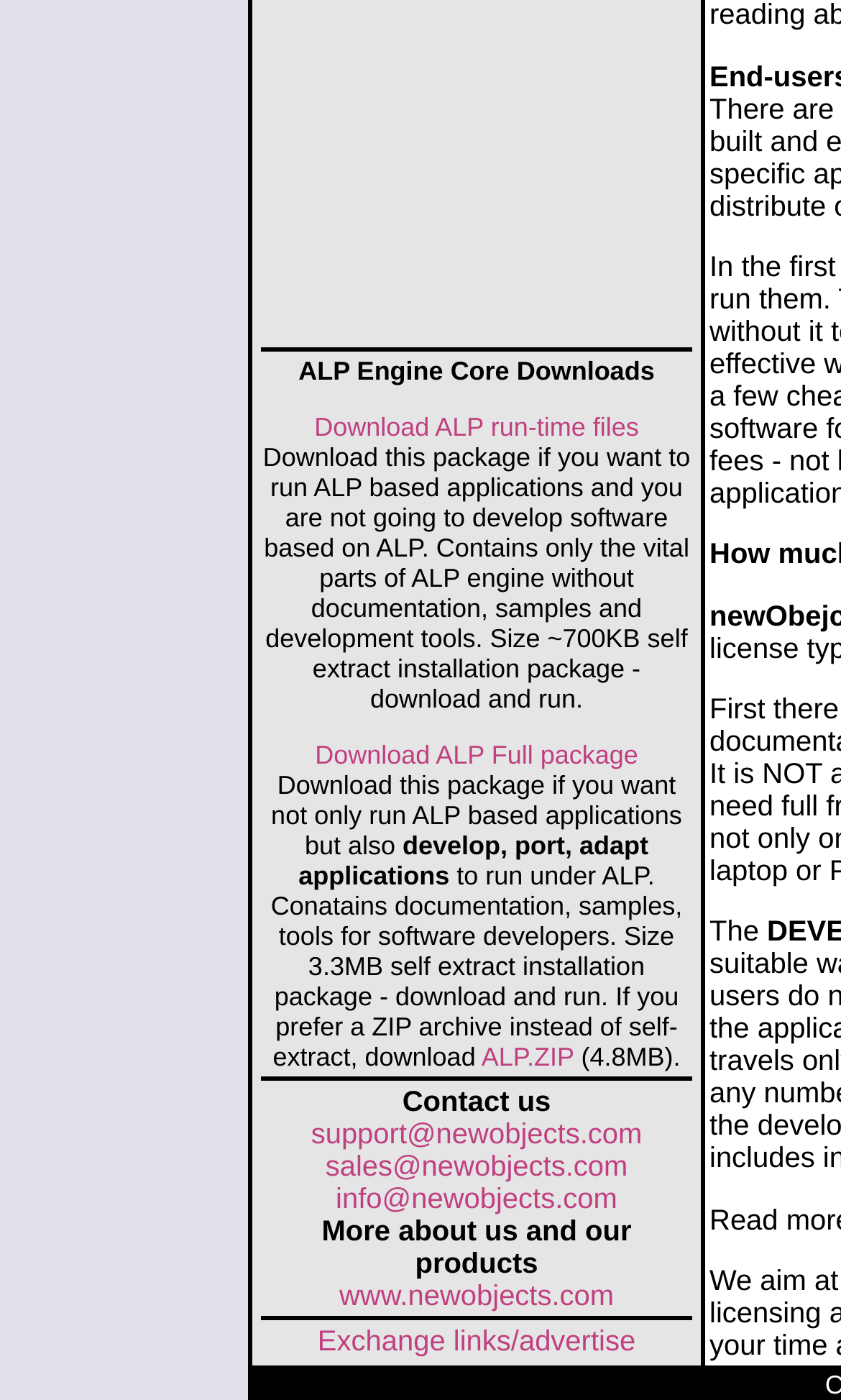Using the webpage screenshot, find the UI element described by Menu. Provide the bounding box coordinates in the format (top-left x, top-left y, bottom-right x, bottom-right y), ensuring all values are floating point numbers between 0 and 1.

None